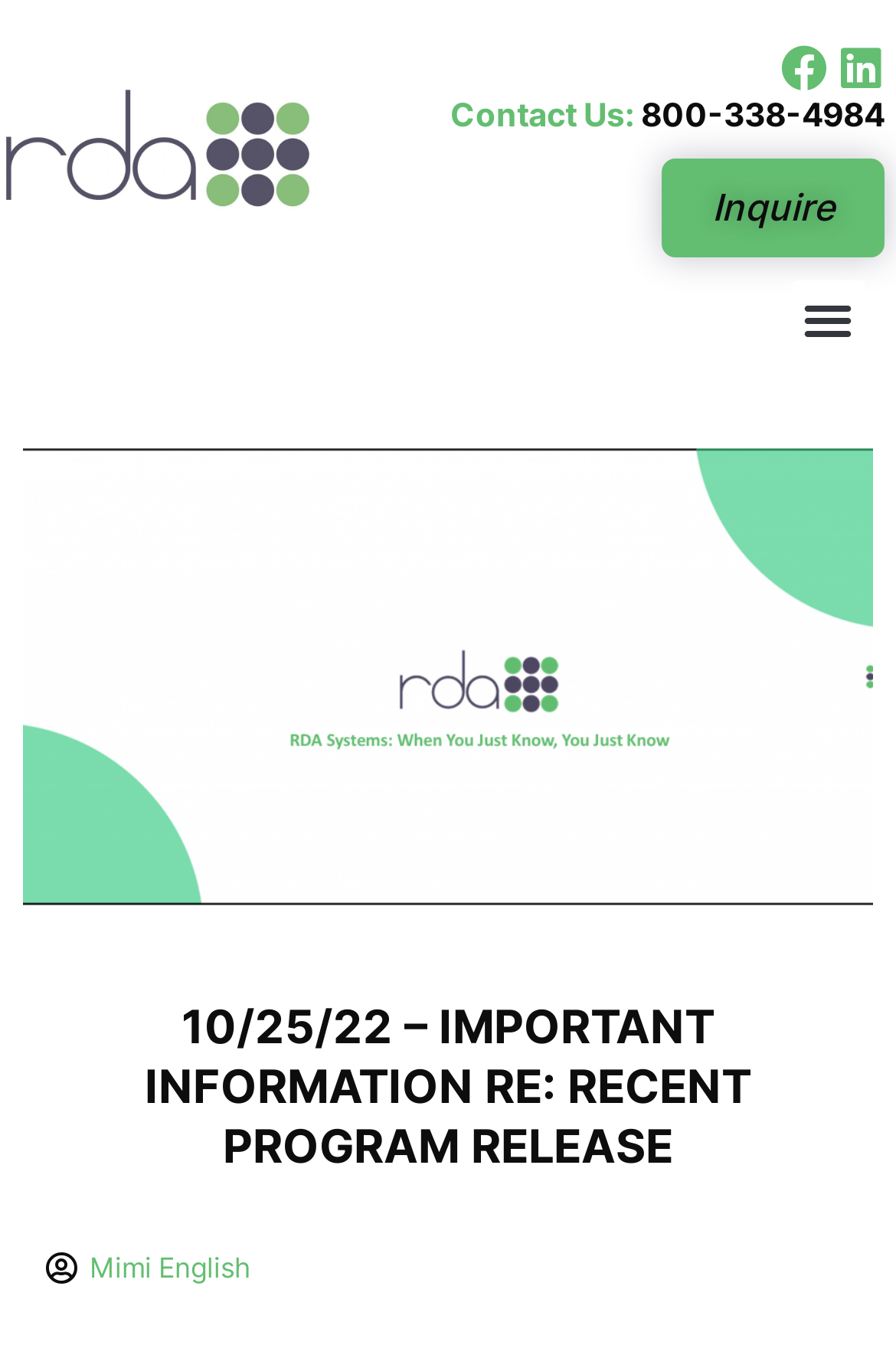What is the name of the company logo?
Please provide a single word or phrase as the answer based on the screenshot.

RDA